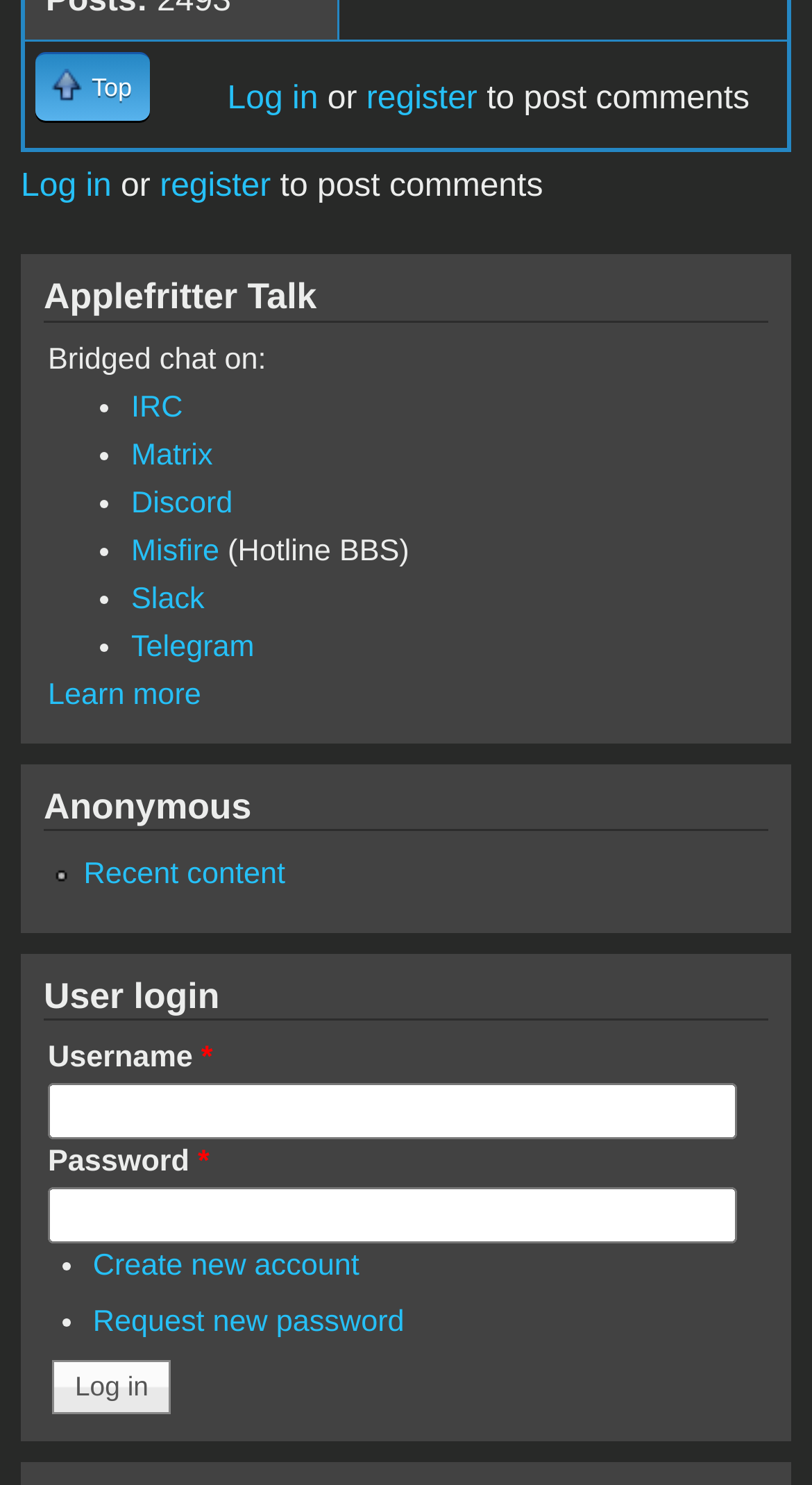Please respond to the question with a concise word or phrase:
What is the purpose of the 'Log in' button?

To log in